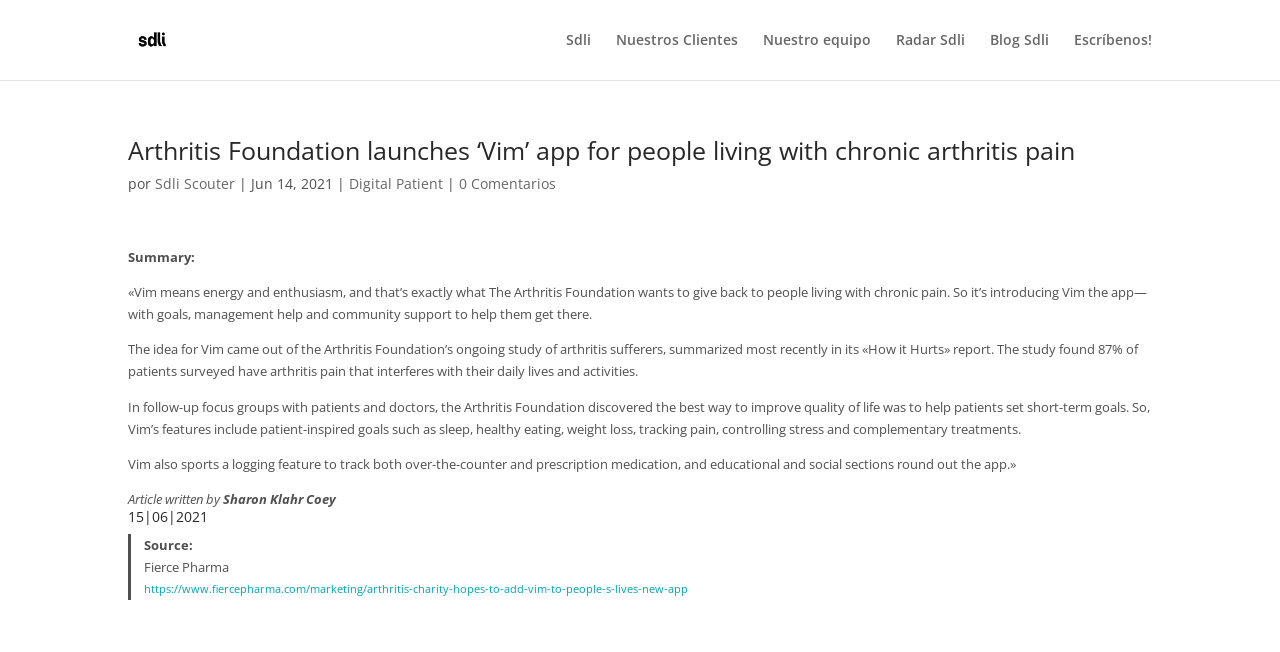Determine the bounding box coordinates of the element that should be clicked to execute the following command: "Click on Radar HealthTech | Sdli".

[0.102, 0.045, 0.144, 0.073]